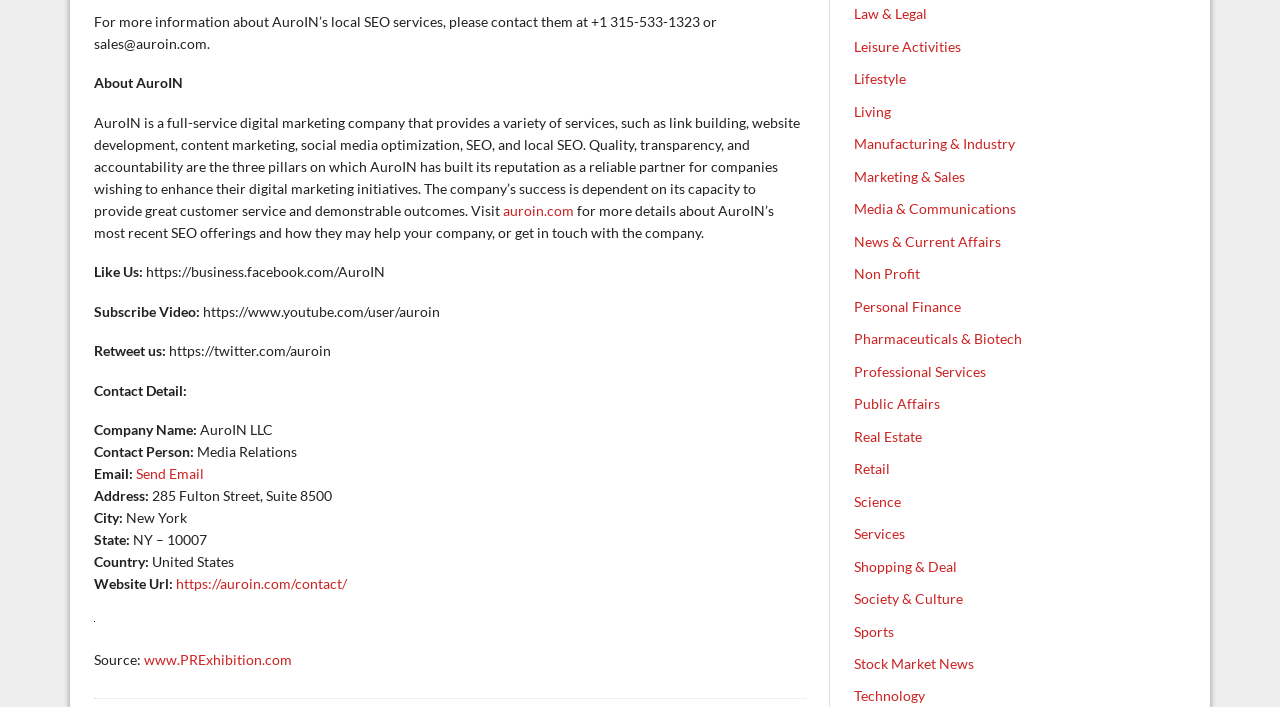Bounding box coordinates should be in the format (top-left x, top-left y, bottom-right x, bottom-right y) and all values should be floating point numbers between 0 and 1. Determine the bounding box coordinate for the UI element described as: auroin.com

[0.393, 0.285, 0.449, 0.31]